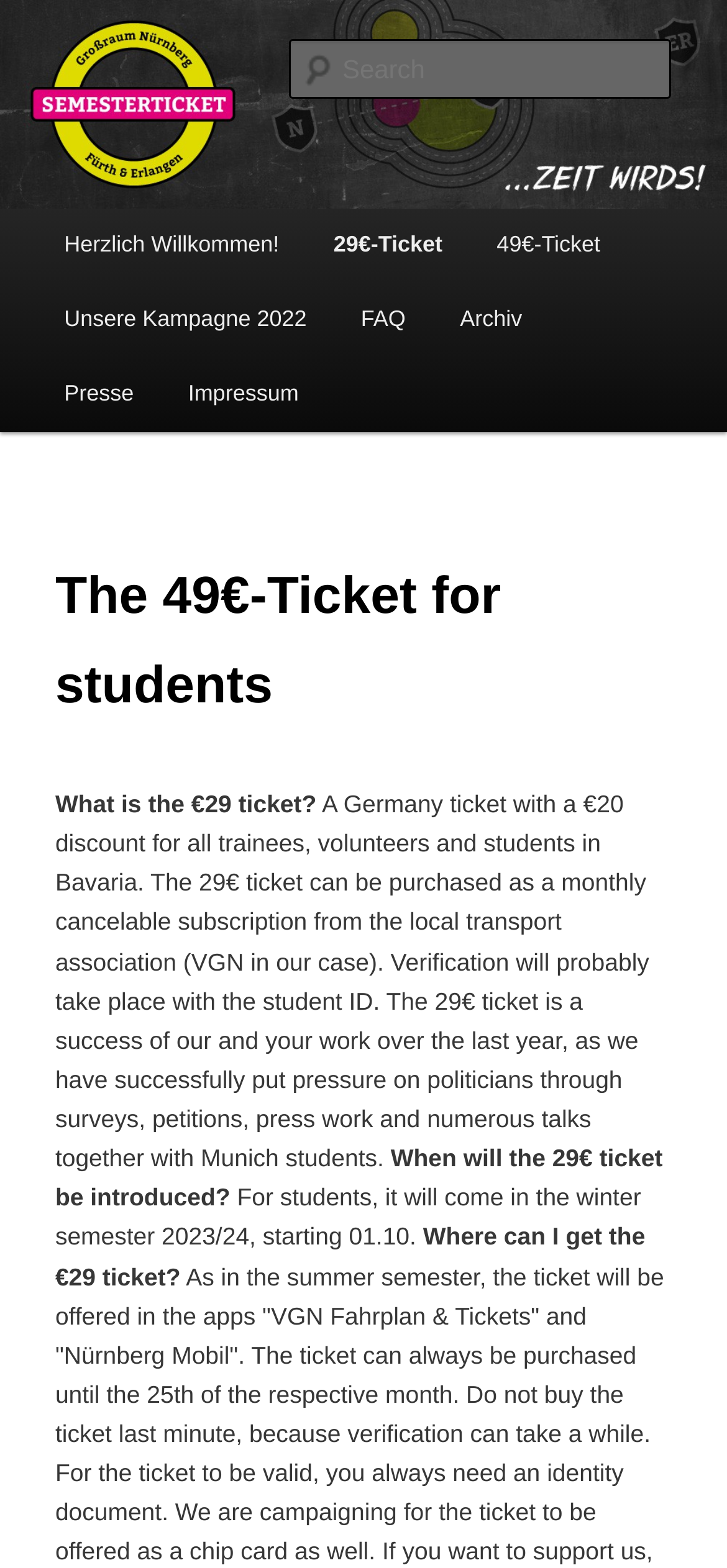Please identify the bounding box coordinates of the clickable area that will fulfill the following instruction: "Read about the 29€ ticket". The coordinates should be in the format of four float numbers between 0 and 1, i.e., [left, top, right, bottom].

[0.076, 0.504, 0.435, 0.522]